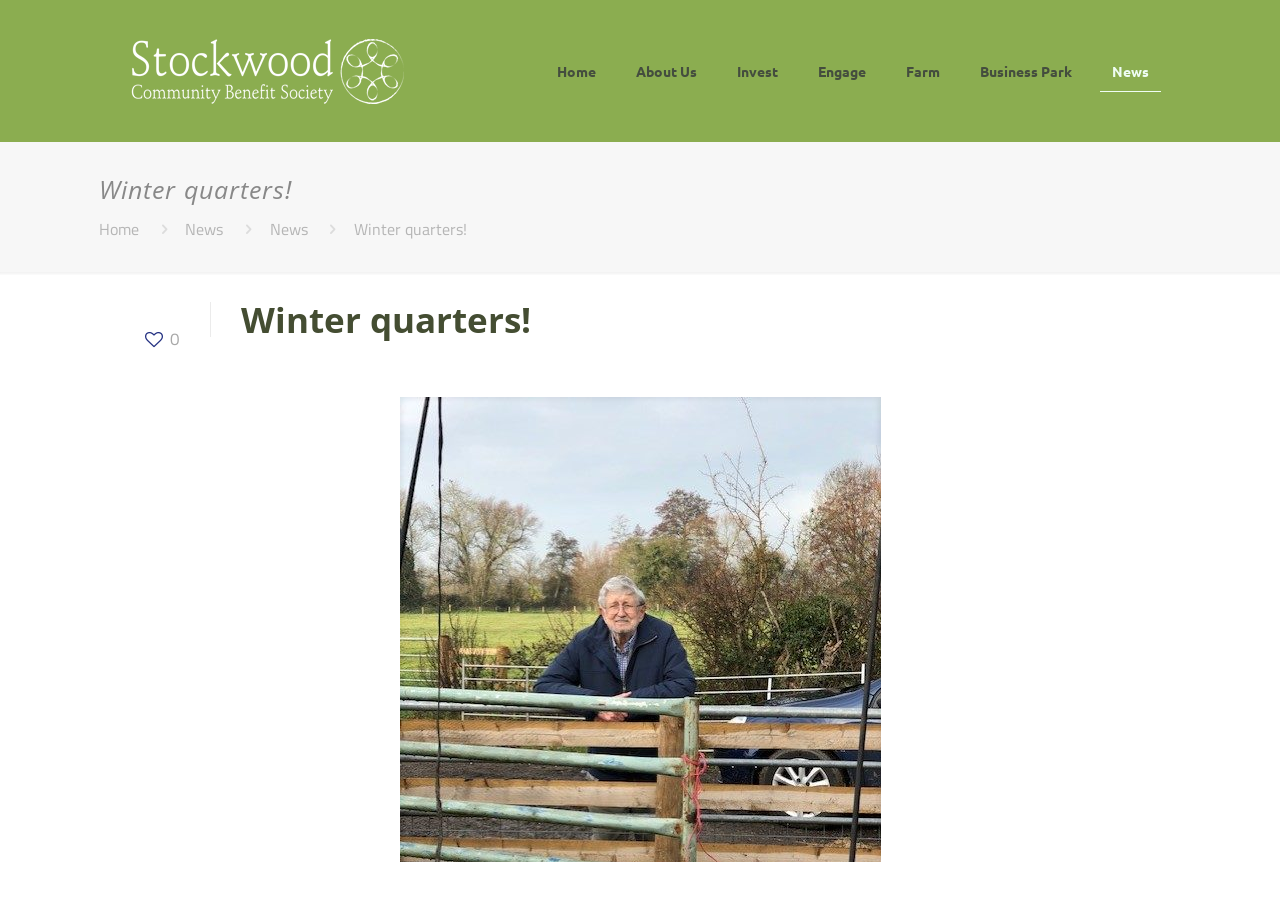Please identify the bounding box coordinates of the area that needs to be clicked to follow this instruction: "Go to the Home page".

[0.42, 0.0, 0.481, 0.156]